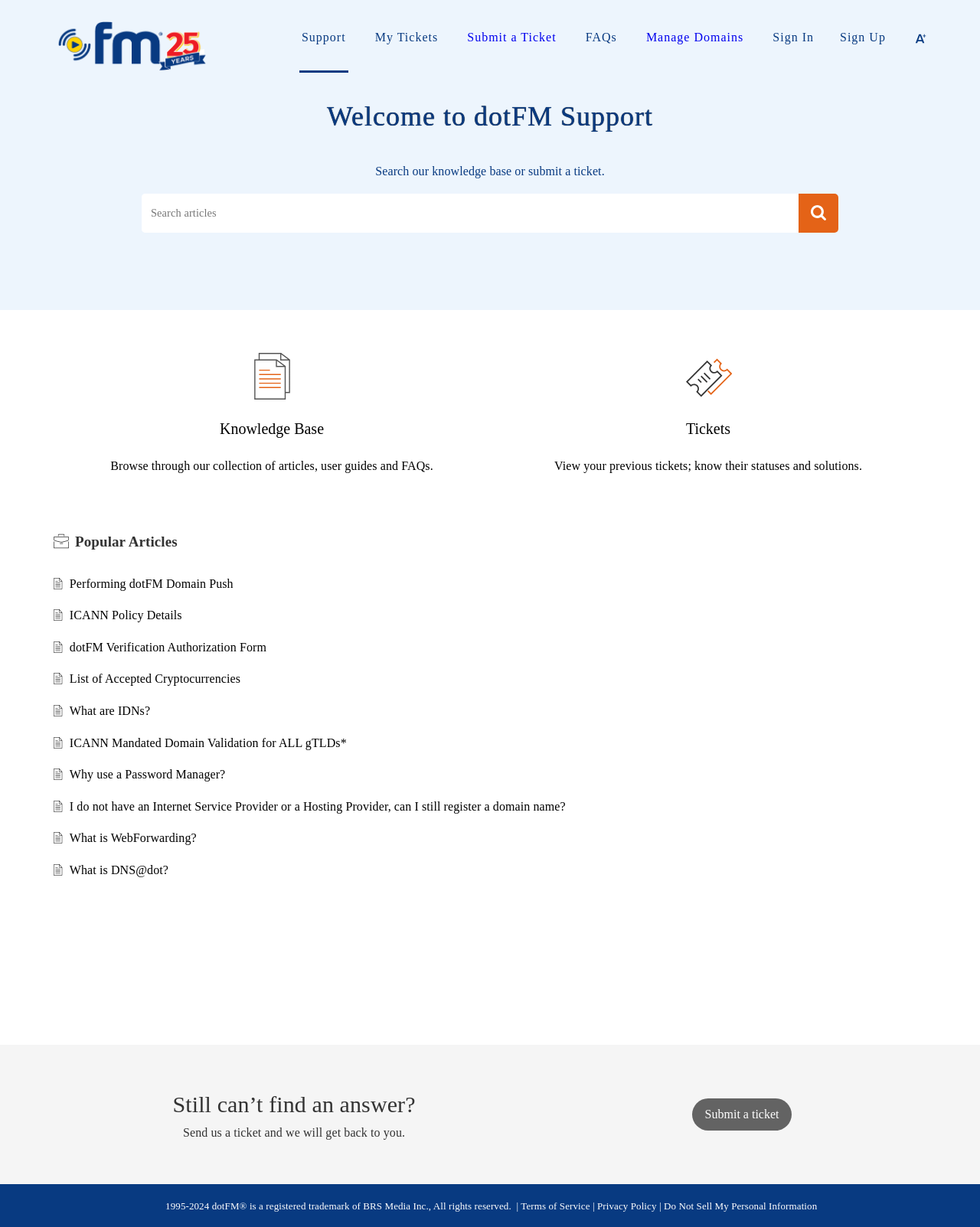Give a one-word or short phrase answer to the question: 
How can users get help if they can't find an answer?

Submit a ticket